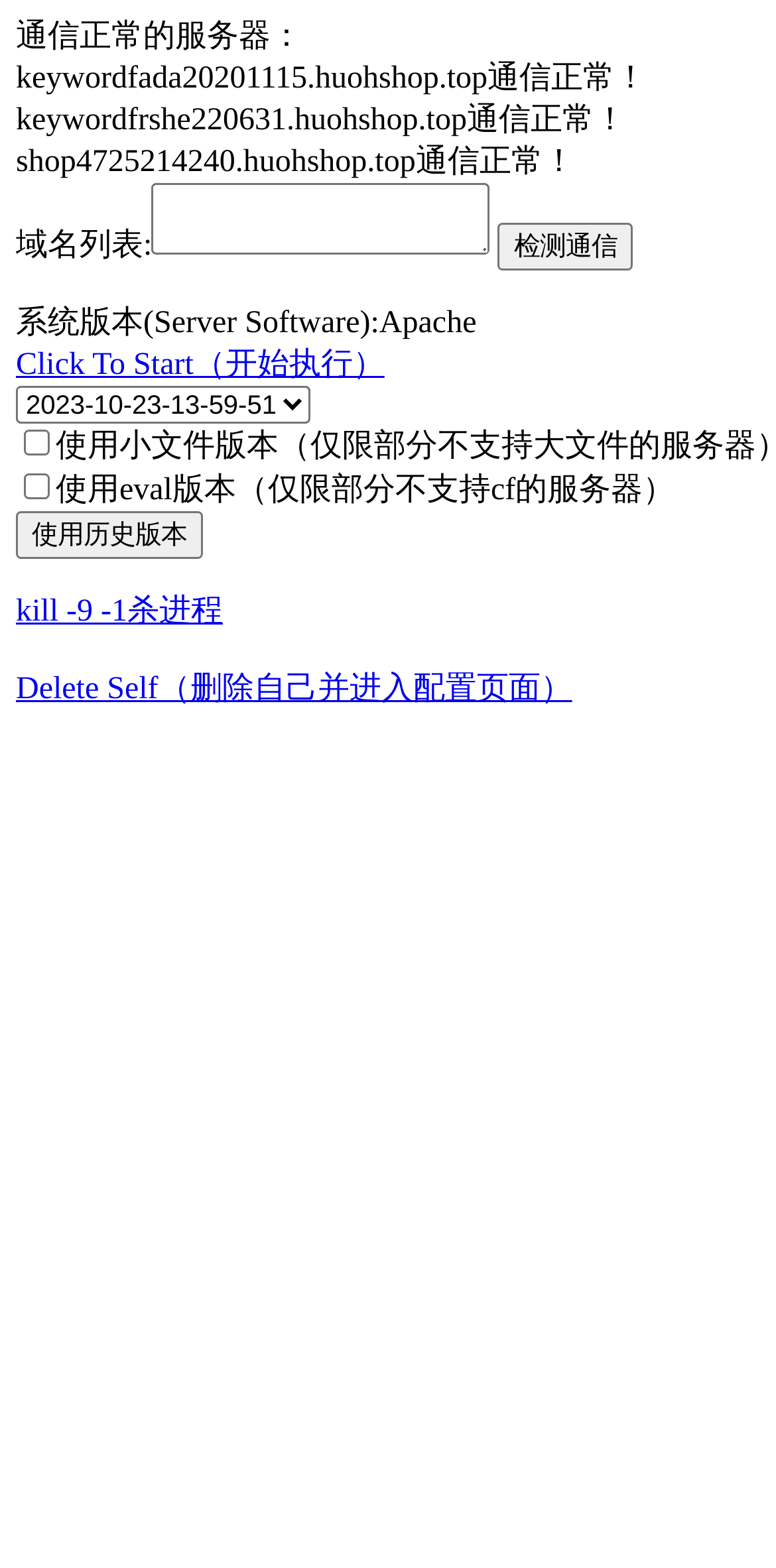Please determine the bounding box coordinates of the element to click in order to execute the following instruction: "Enter domain name". The coordinates should be four float numbers between 0 and 1, specified as [left, top, right, bottom].

[0.196, 0.117, 0.632, 0.162]